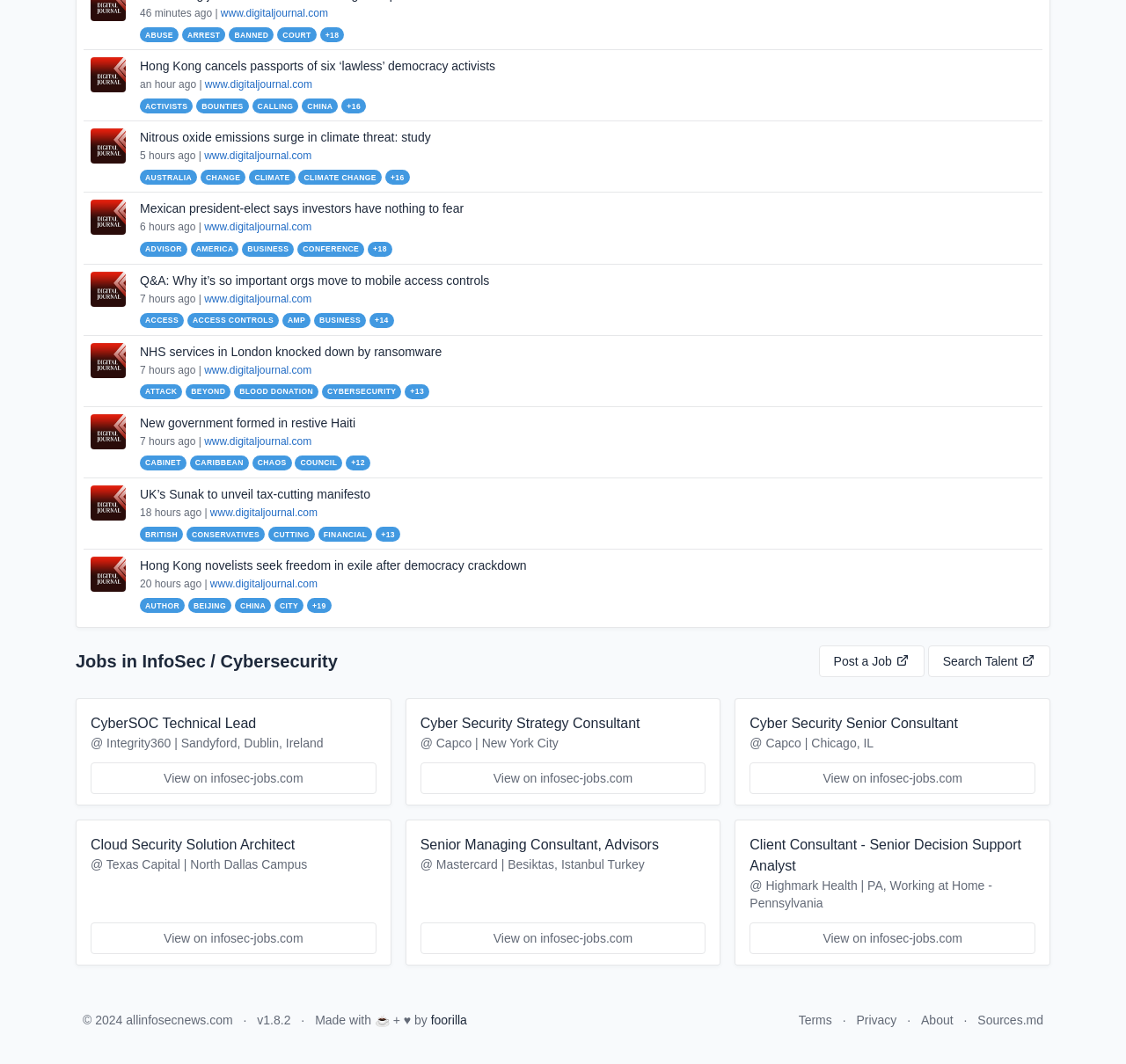Please find the bounding box for the following UI element description. Provide the coordinates in (top-left x, top-left y, bottom-right x, bottom-right y) format, with values between 0 and 1: View on infosec-jobs.com

[0.08, 0.717, 0.334, 0.747]